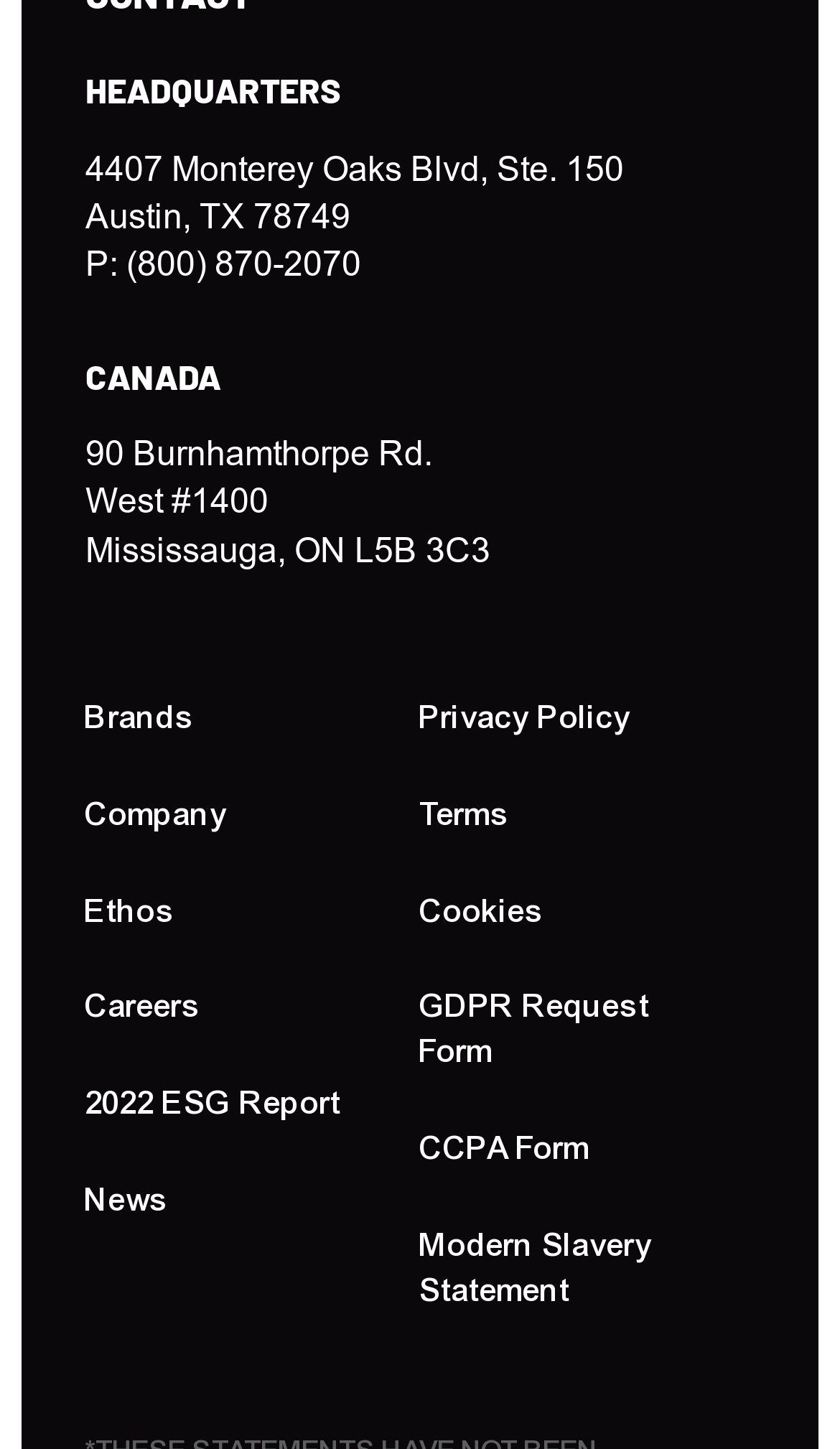Using a single word or phrase, answer the following question: 
What is the phone number for the headquarters?

(800) 870-2070